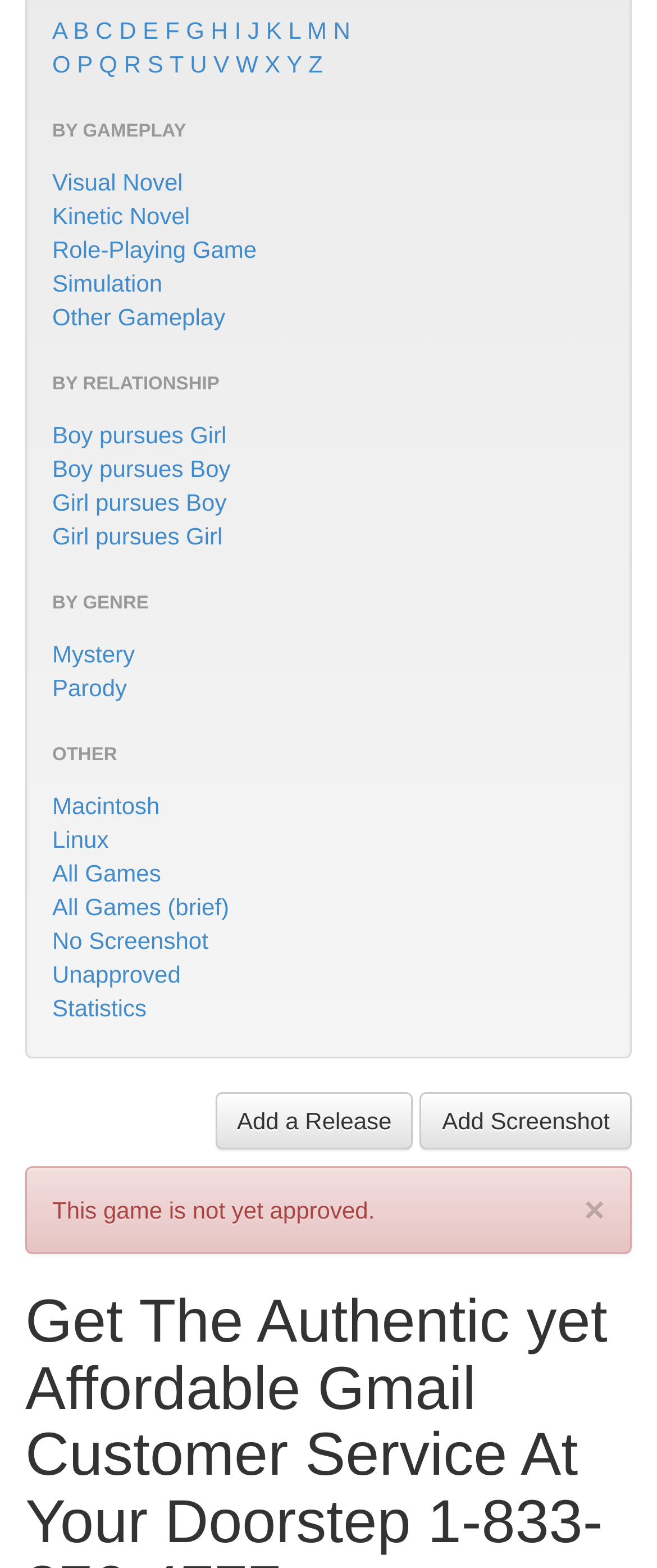Using the provided description: "Add a Release", find the bounding box coordinates of the corresponding UI element. The output should be four float numbers between 0 and 1, in the format [left, top, right, bottom].

[0.327, 0.697, 0.629, 0.733]